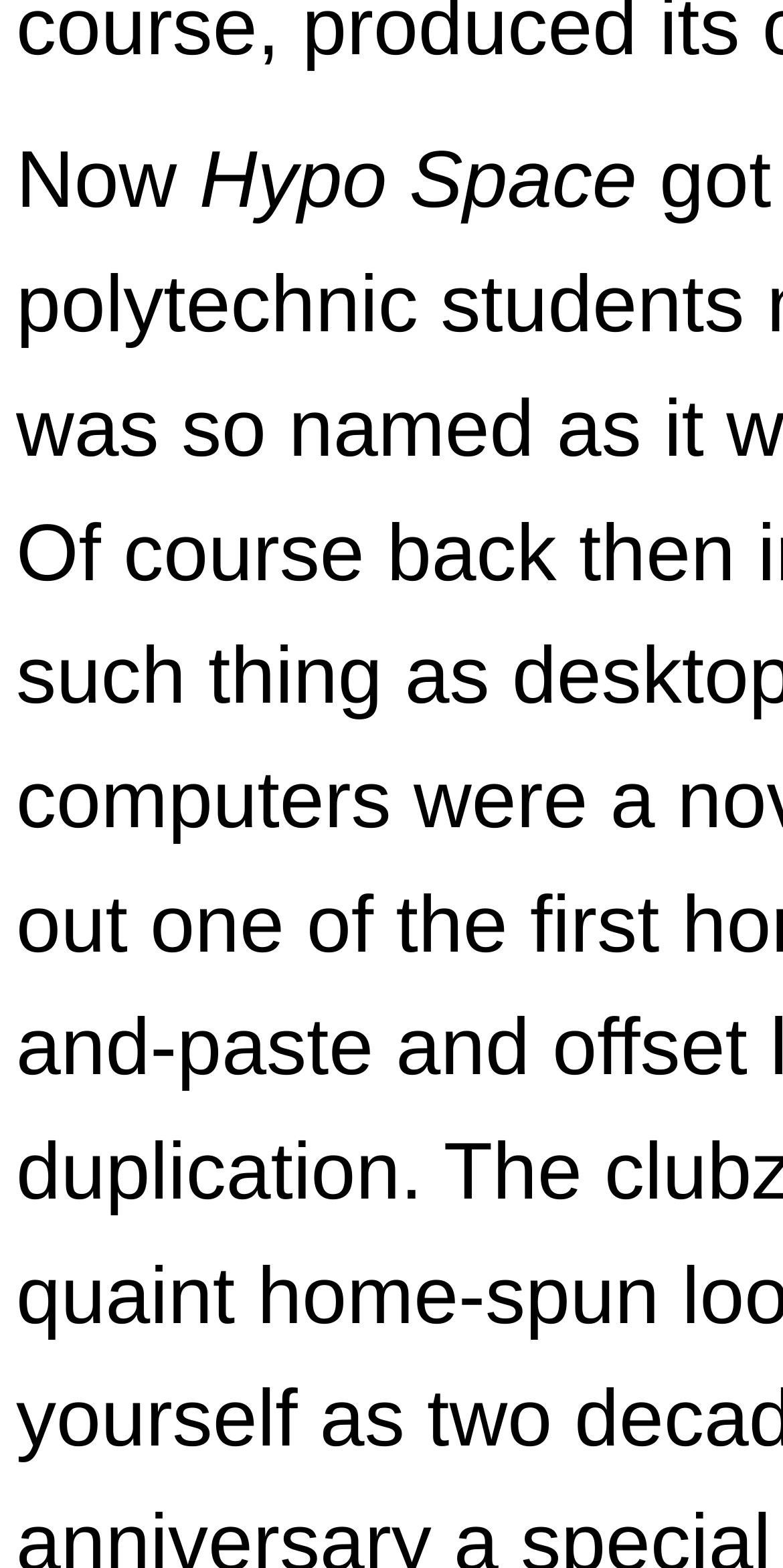Determine the bounding box coordinates in the format (top-left x, top-left y, bottom-right x, bottom-right y). Ensure all values are floating point numbers between 0 and 1. Identify the bounding box of the UI element described by: Films

[0.816, 0.92, 0.889, 0.937]